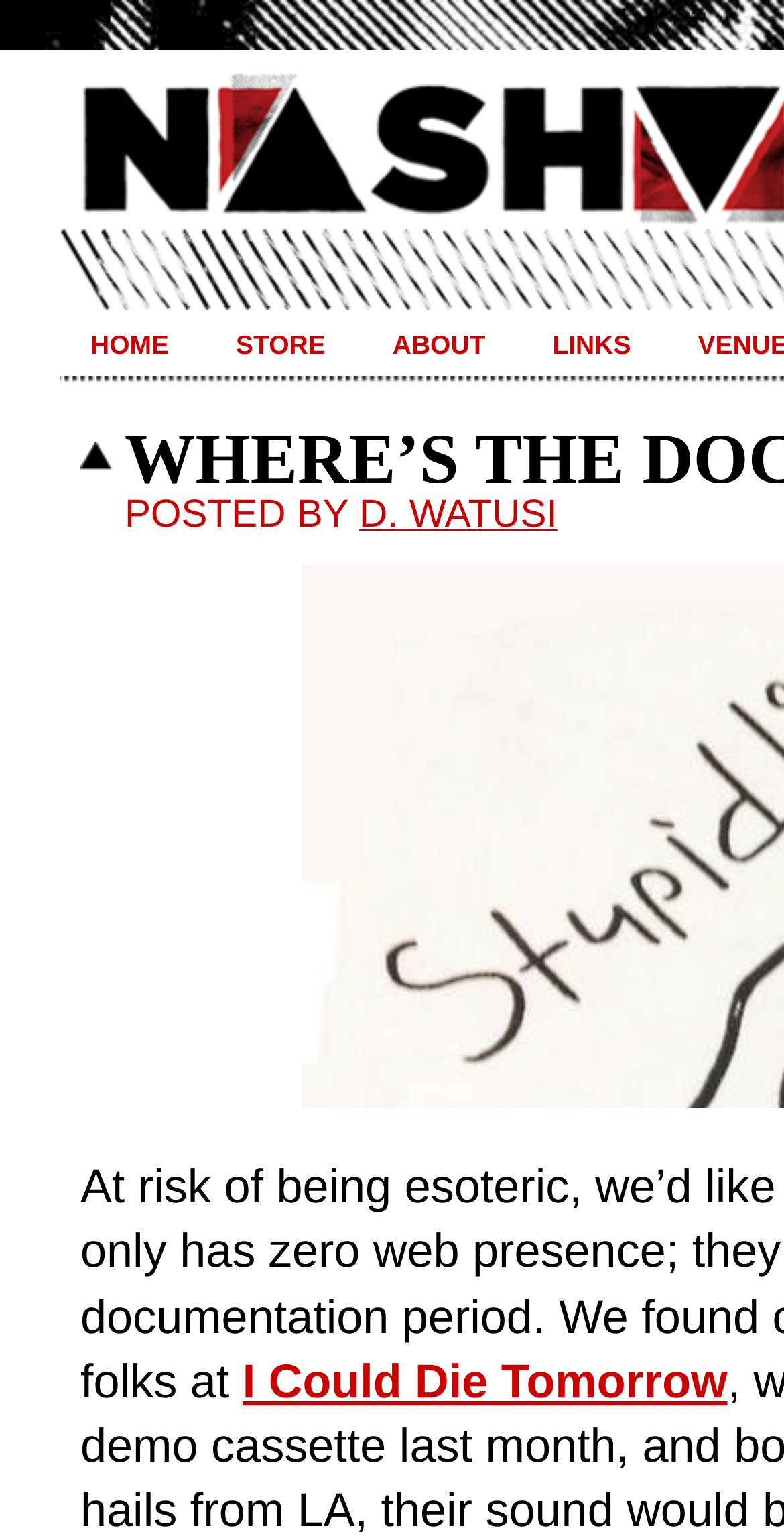Articulate a complete and detailed caption of the webpage elements.

The webpage appears to be a personal blog or website with a focus on music or art. At the top, there is a navigation menu with four links: "HOME", "STORE", "ABOUT", and "LINKS", which are evenly spaced and aligned horizontally. 

Below the navigation menu, there is a section with a label "POSTED BY" followed by a link to "D. WATUSI", which suggests that D. WATUSI is the author or creator of the content on the webpage.

Further down the page, there is a prominent link titled "I Could Die Tomorrow", which takes up a significant amount of space and is likely a featured or highlighted content on the webpage.